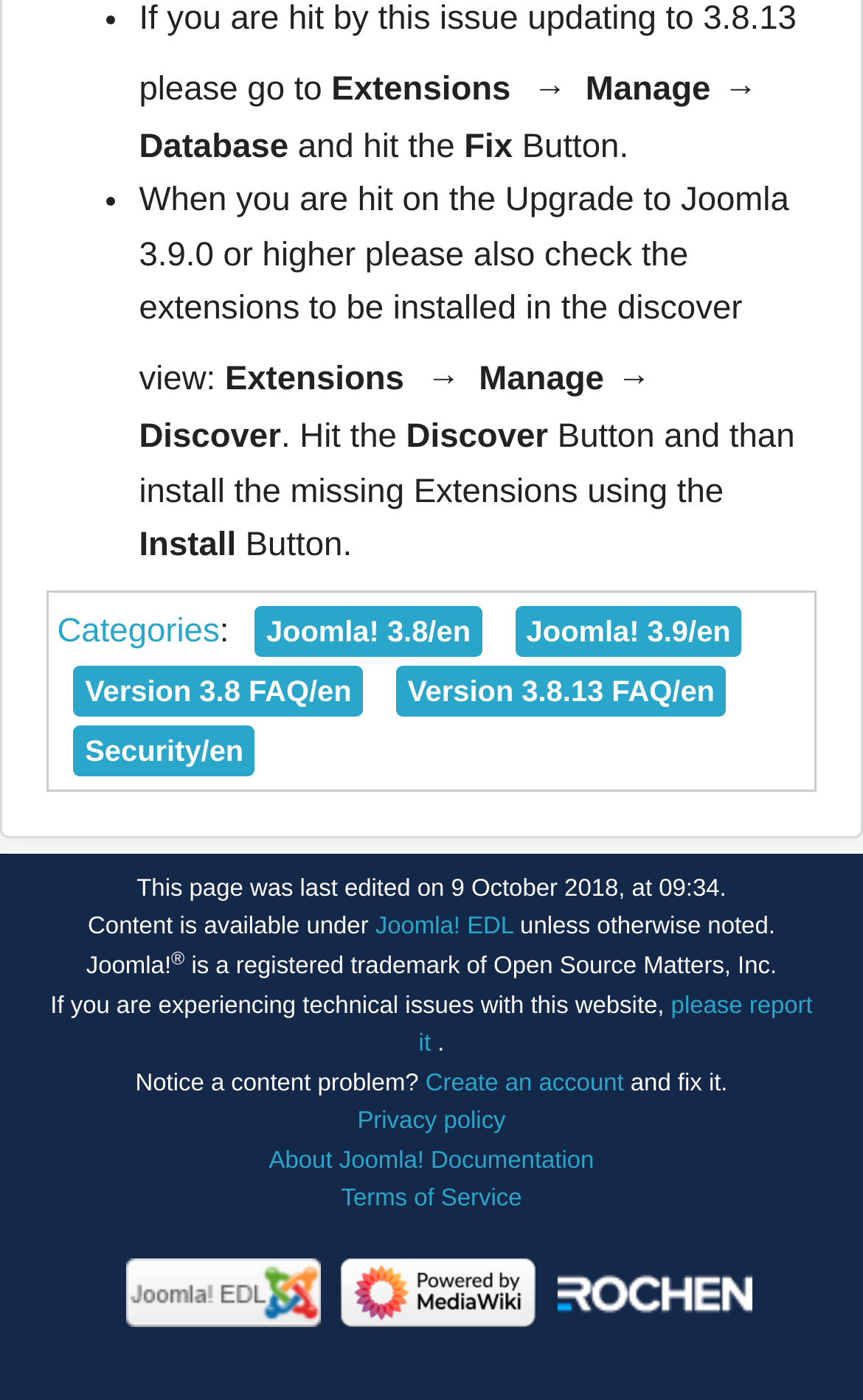What is the first step to take when upgrading to Joomla 3.9.0 or higher?
Can you give a detailed and elaborate answer to the question?

According to the text, when upgrading to Joomla 3.9.0 or higher, the first step is to check the extensions to be installed in the discover view.